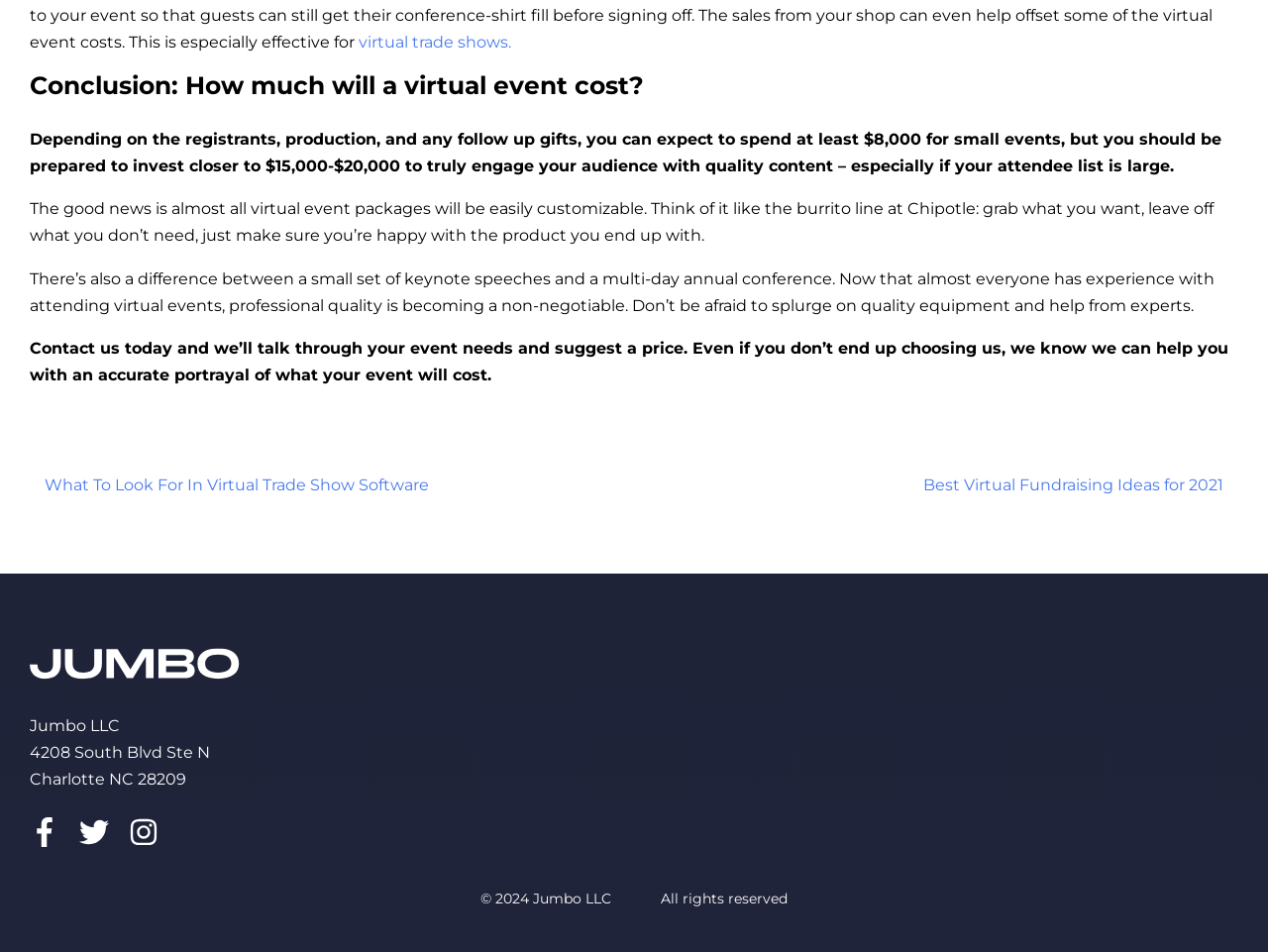Answer briefly with one word or phrase:
What is the minimum cost for small virtual events?

$8,000